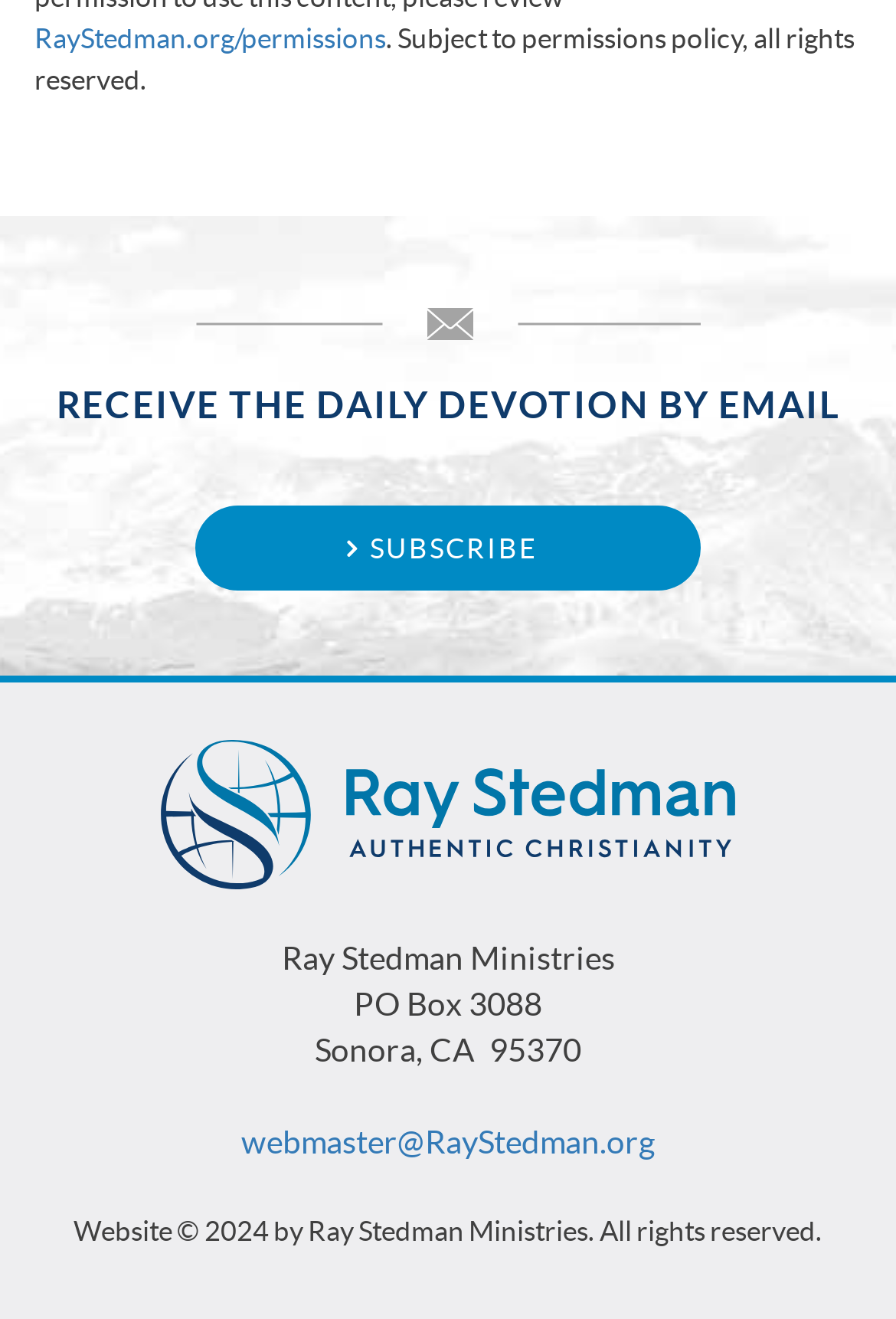What is the email address of the webmaster?
Look at the screenshot and respond with one word or a short phrase.

webmaster@RayStedman.org